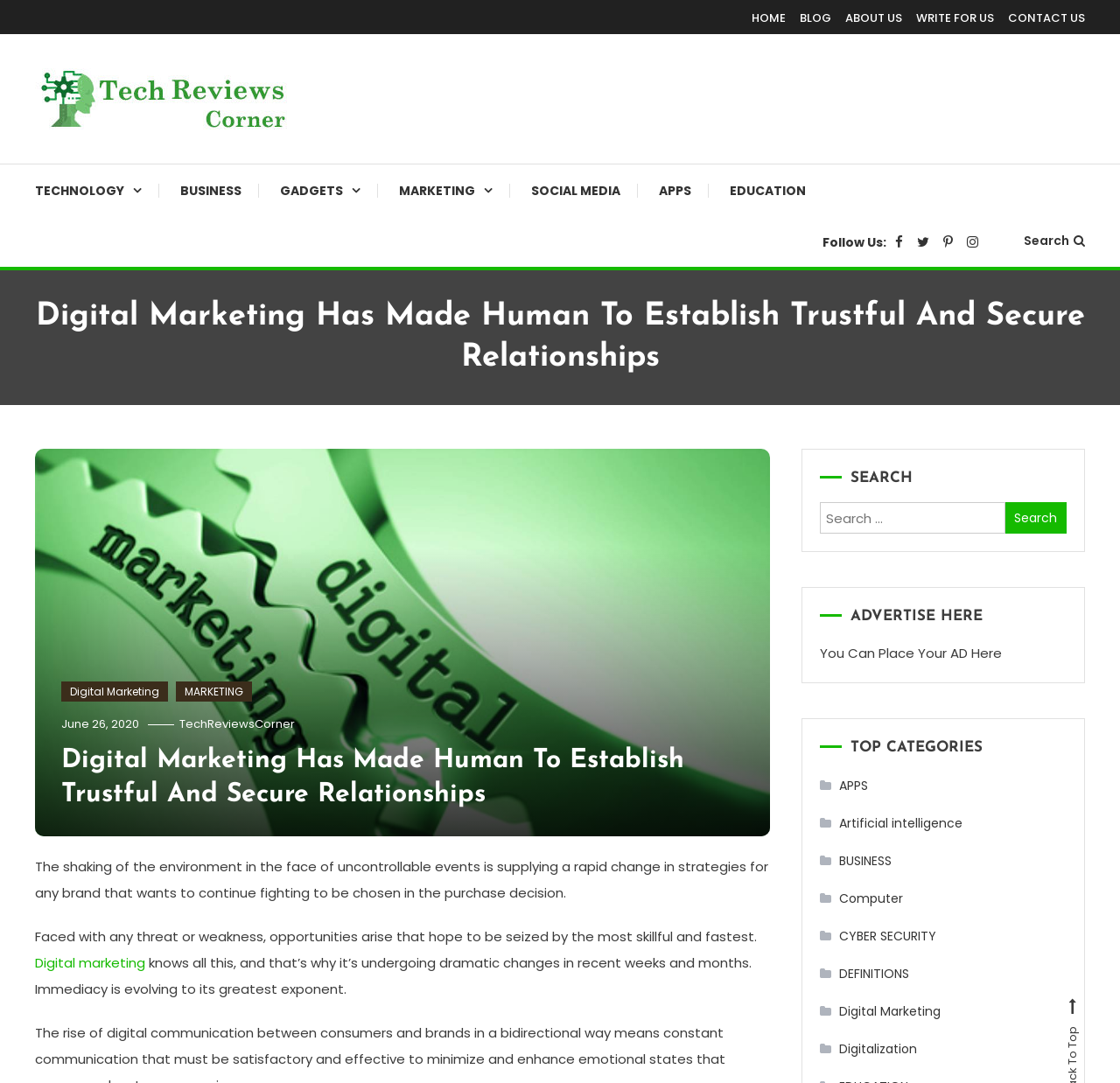Please determine the bounding box coordinates for the element that should be clicked to follow these instructions: "Click on WRITE FOR US".

[0.818, 0.007, 0.888, 0.026]